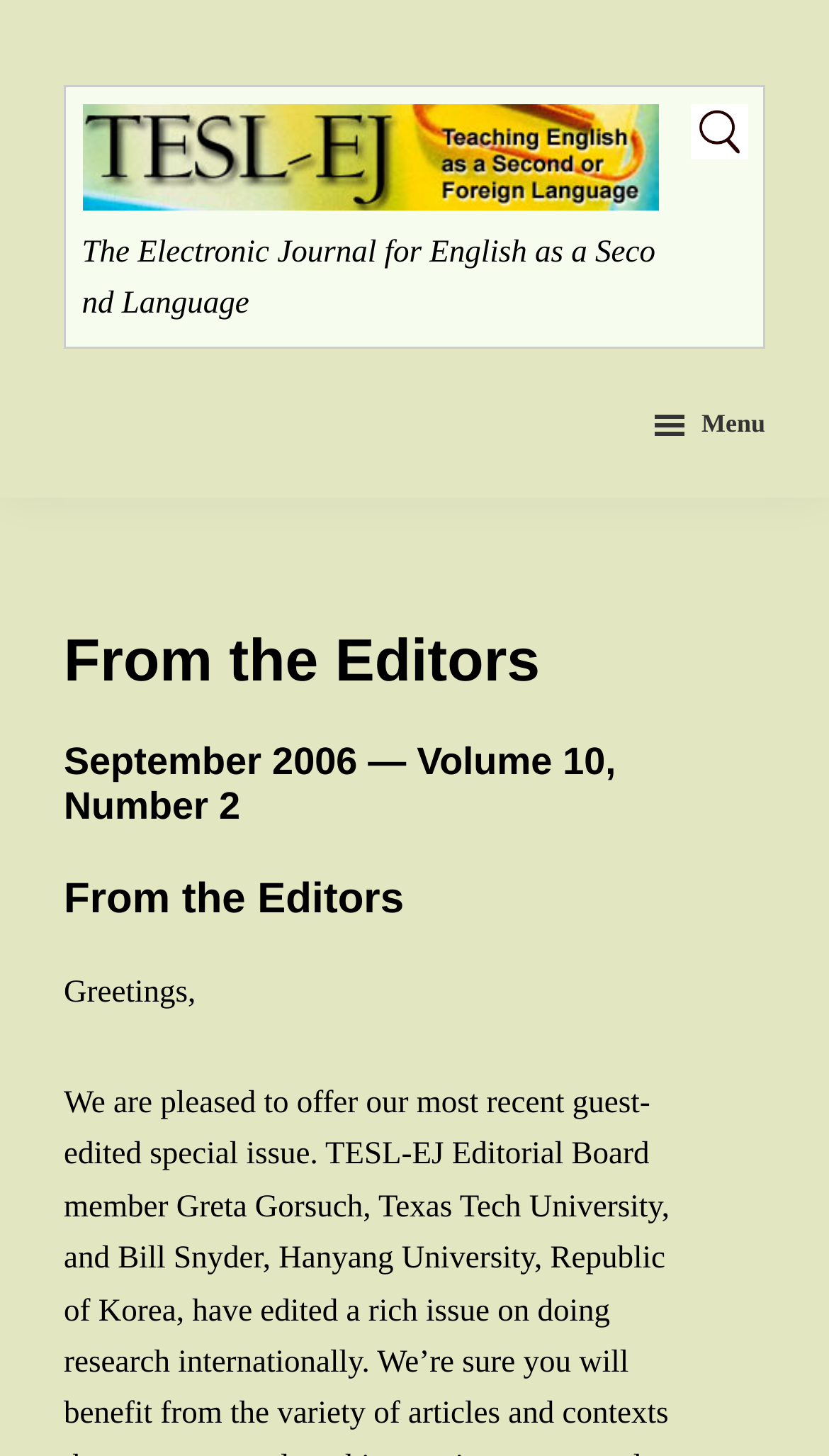What is the current issue of the journal?
Kindly answer the question with as much detail as you can.

I found a heading element with the text 'September 2006 — Volume 10, Number 2', which suggests that this is the current issue of the journal.